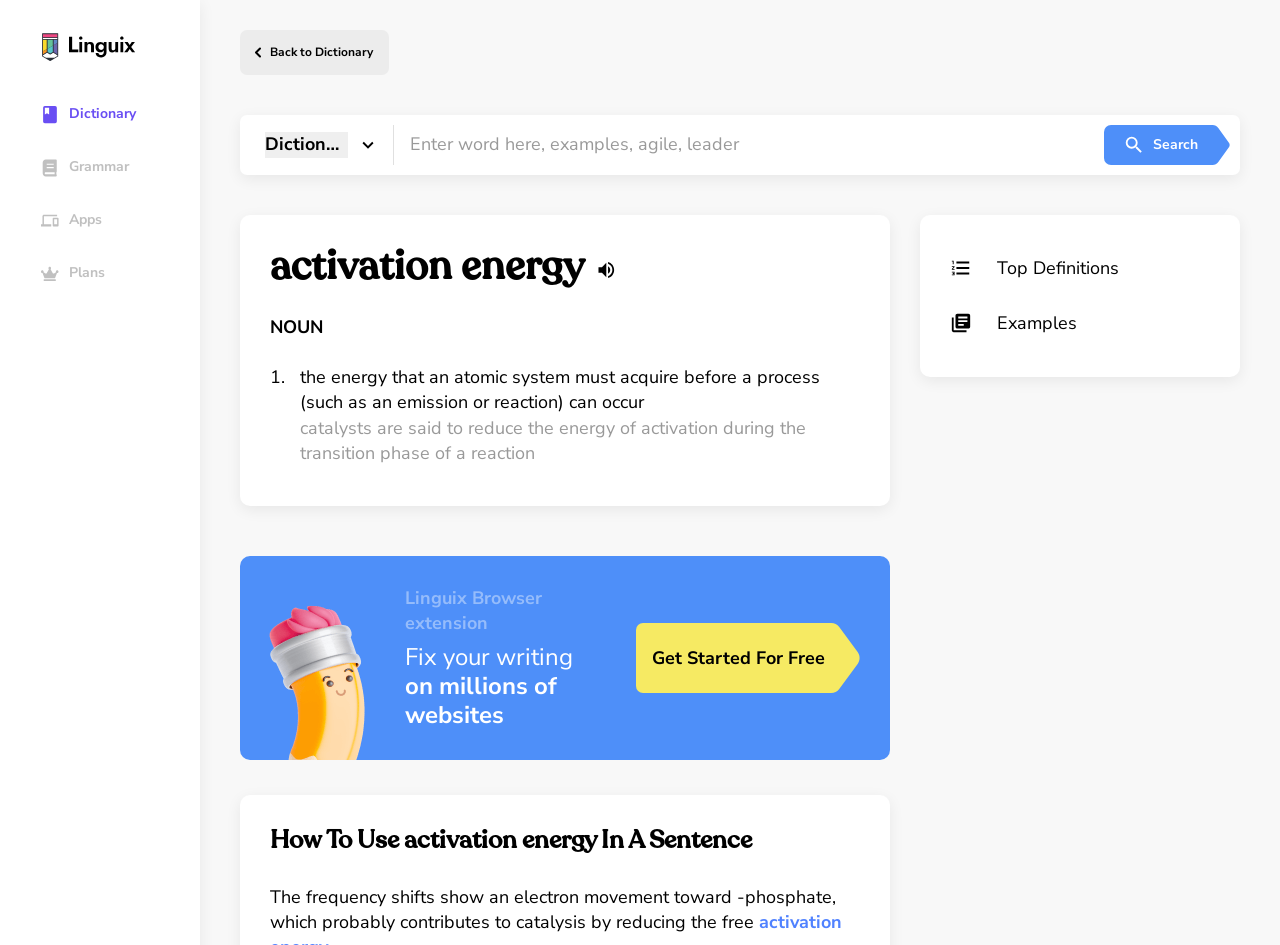Please specify the bounding box coordinates of the clickable region necessary for completing the following instruction: "Listen to the word". The coordinates must consist of four float numbers between 0 and 1, i.e., [left, top, right, bottom].

[0.465, 0.274, 0.482, 0.297]